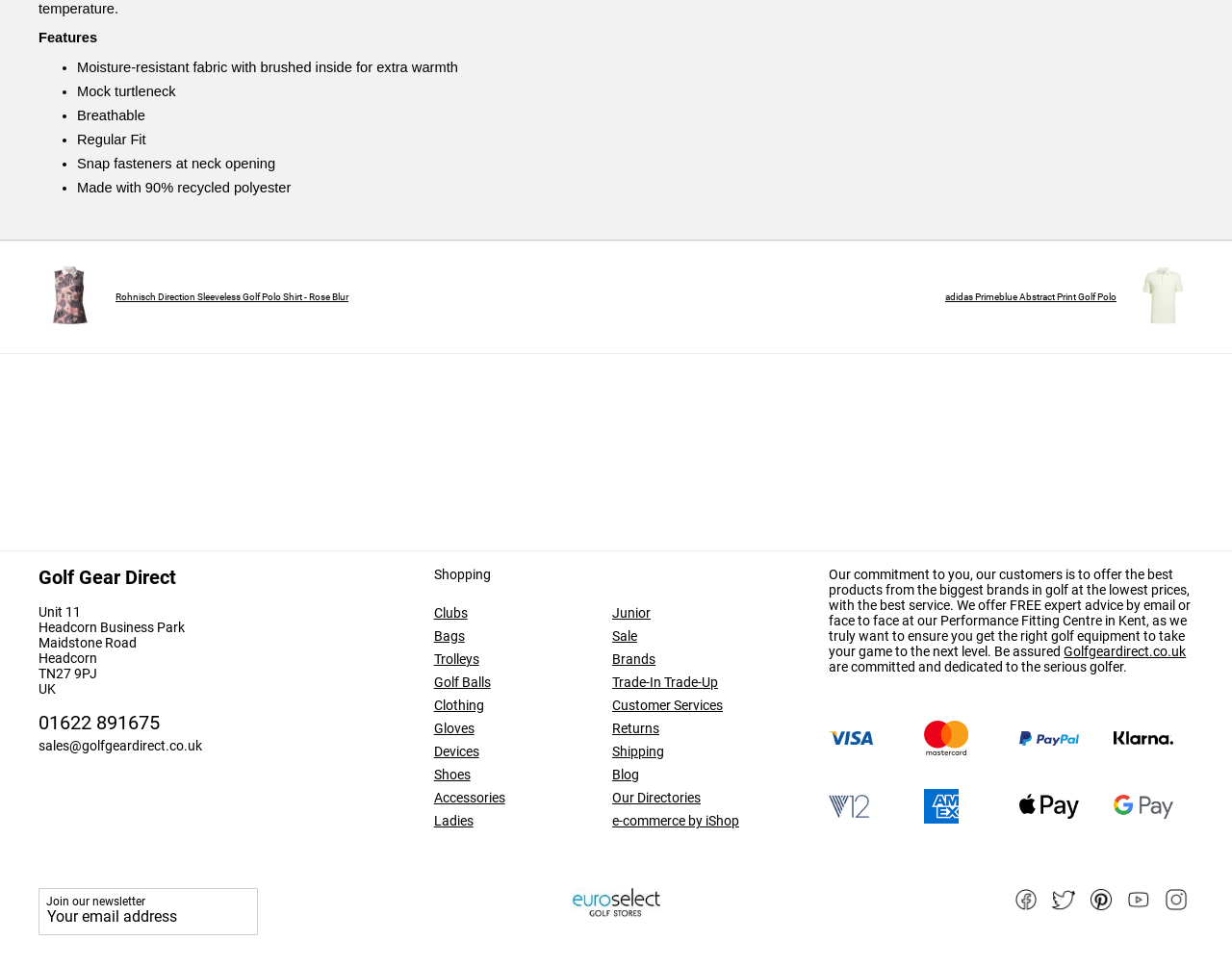What is the name of the business park where Golf Gear Direct is located?
Using the image, provide a concise answer in one word or a short phrase.

Headcorn Business Park